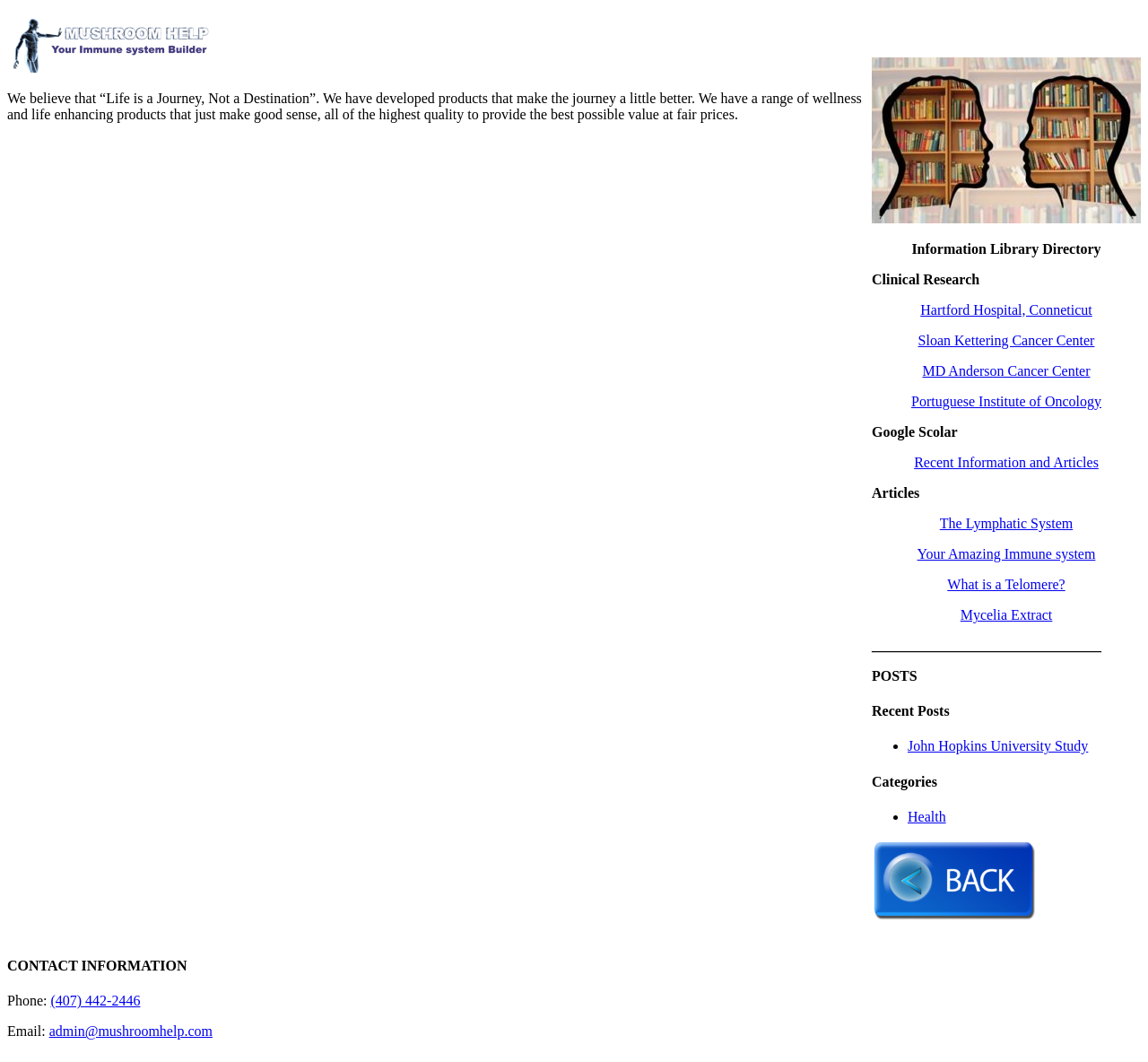Provide a brief response in the form of a single word or phrase:
How many categories are listed?

1